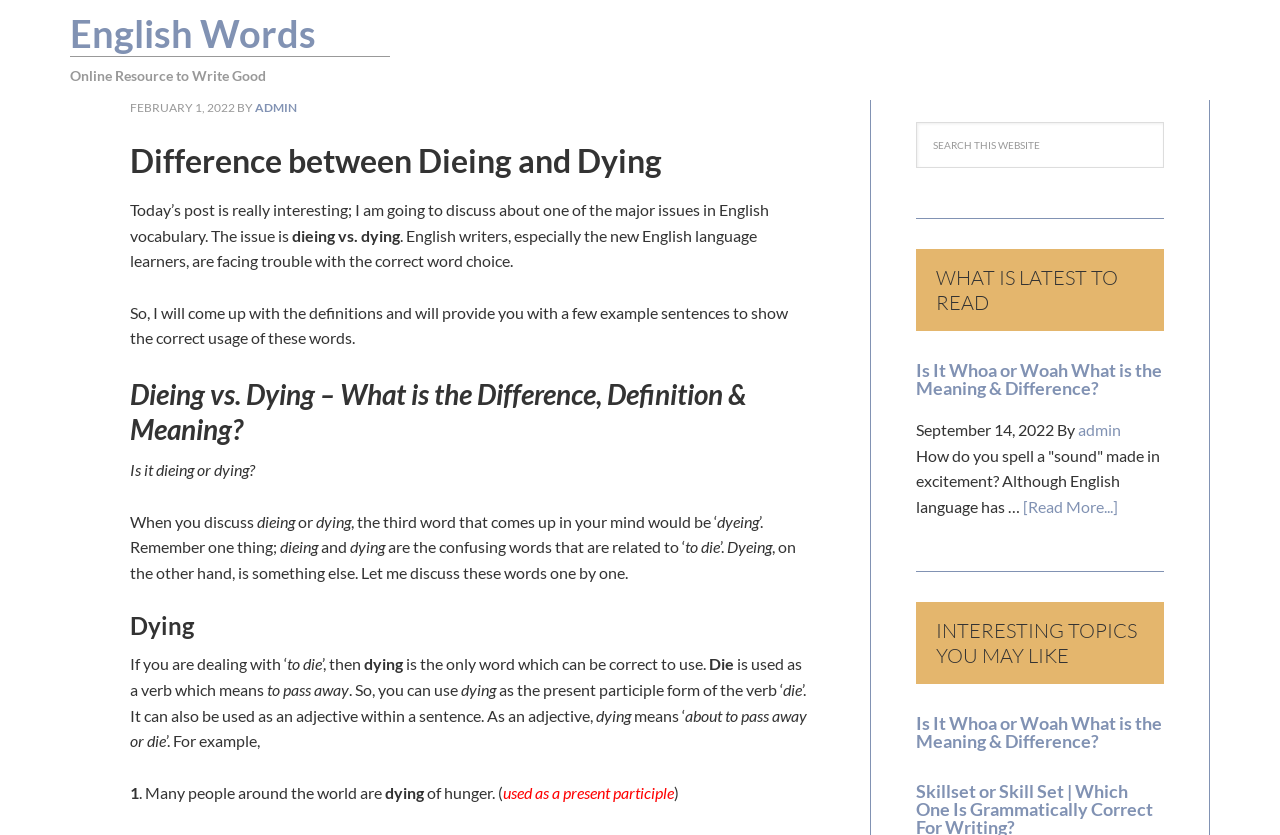Please mark the bounding box coordinates of the area that should be clicked to carry out the instruction: "Read the article 'Is It Whoa or Woah What is the Meaning & Difference?'".

[0.716, 0.432, 0.909, 0.622]